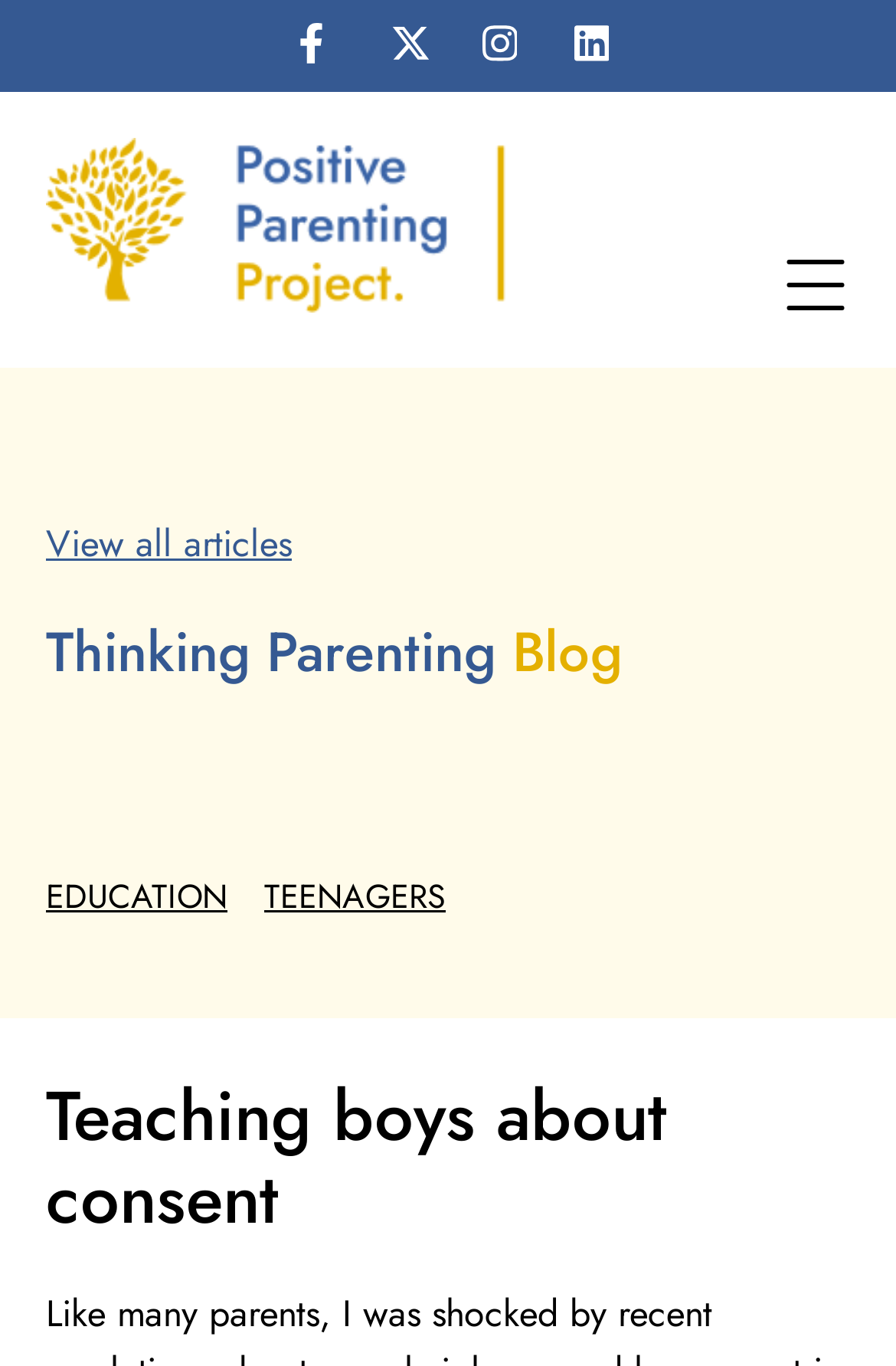Please determine the bounding box coordinates of the clickable area required to carry out the following instruction: "View all articles". The coordinates must be four float numbers between 0 and 1, represented as [left, top, right, bottom].

[0.051, 0.378, 0.326, 0.417]